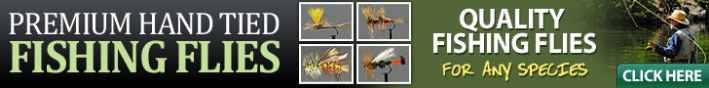Provide a thorough description of the contents of the image.

This image showcases a vibrant header banner promoting premium hand-tied fishing flies. It features a striking layout with the text "PREMIUM HAND TIED FISHING FLIES" and "QUALITY FISHING FLIES FOR ANY SPECIES," highlighting the craftsmanship and versatility of the product. The background is a blend of dark and light tones that accentuates the colorful display of various fishing flies in the center, providing a visual appeal to potential customers. Additionally, a call-to-action "CLICK HERE" invites viewers to explore further, suggesting a strong emphasis on customer engagement and sales. This banner effectively caters to fishing enthusiasts looking for quality fishing gear, making it an appealing addition to any related content.